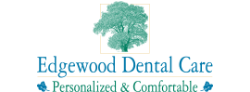Summarize the image with a detailed caption.

The logo of Edgewood Dental Care prominently features a stylized image of a tree, symbolizing growth and health, alongside the business name. Below the tree, the text highlights the commitment to personalized and comfortable dental care. This logo reflects the practice's focus on patient-centric services, aiming to provide a welcoming and relaxing environment for clients seeking dental health solutions.